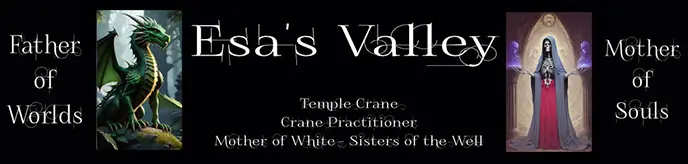Generate an elaborate description of what you see in the image.

The image prominently features the title "Esa's Valley," set against a dark background that enhances its mystical aesthetic. Flanking the title are artistic representations of a dragon and a figure in flowing robes, symbolizing a blend of power and spirituality. Below the main title, the text reads "Temple Crane, Crane Practitioner, Mother of White, Sisters of the Well," suggesting a deep connection to earth-based spiritual practices and ancestral wisdom. The contrasting imagery and text evoke a sense of enchantment, inviting viewers to explore themes of magic, community, and self-discovery within the realm of witchcraft and personal journeys. This visual serves as a gateway into a mystical world rich with tradition and personal exploration.